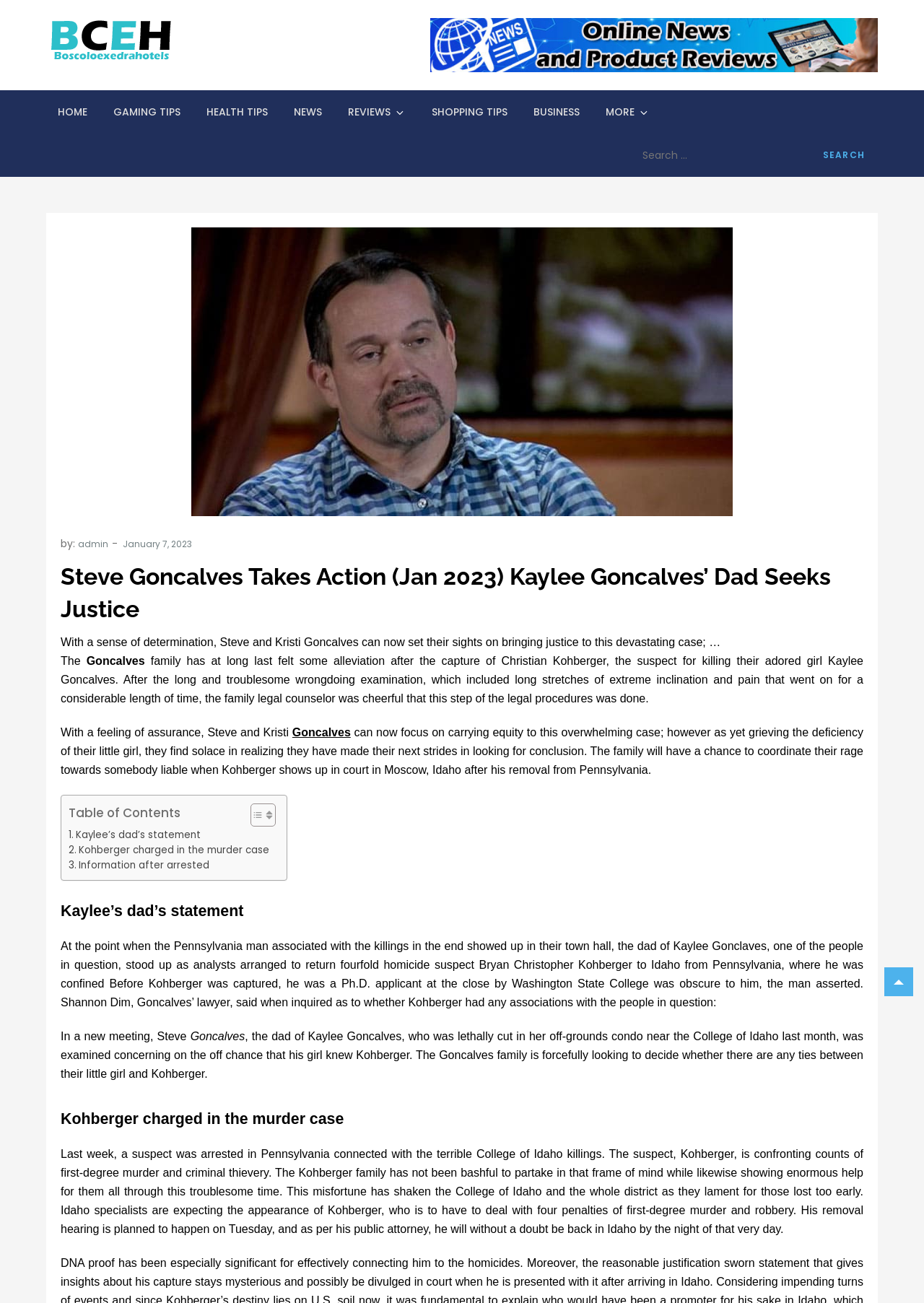Can you find the bounding box coordinates for the UI element given this description: "parent_node: Search for: value="Search""? Provide the coordinates as four float numbers between 0 and 1: [left, top, right, bottom].

[0.876, 0.102, 0.95, 0.136]